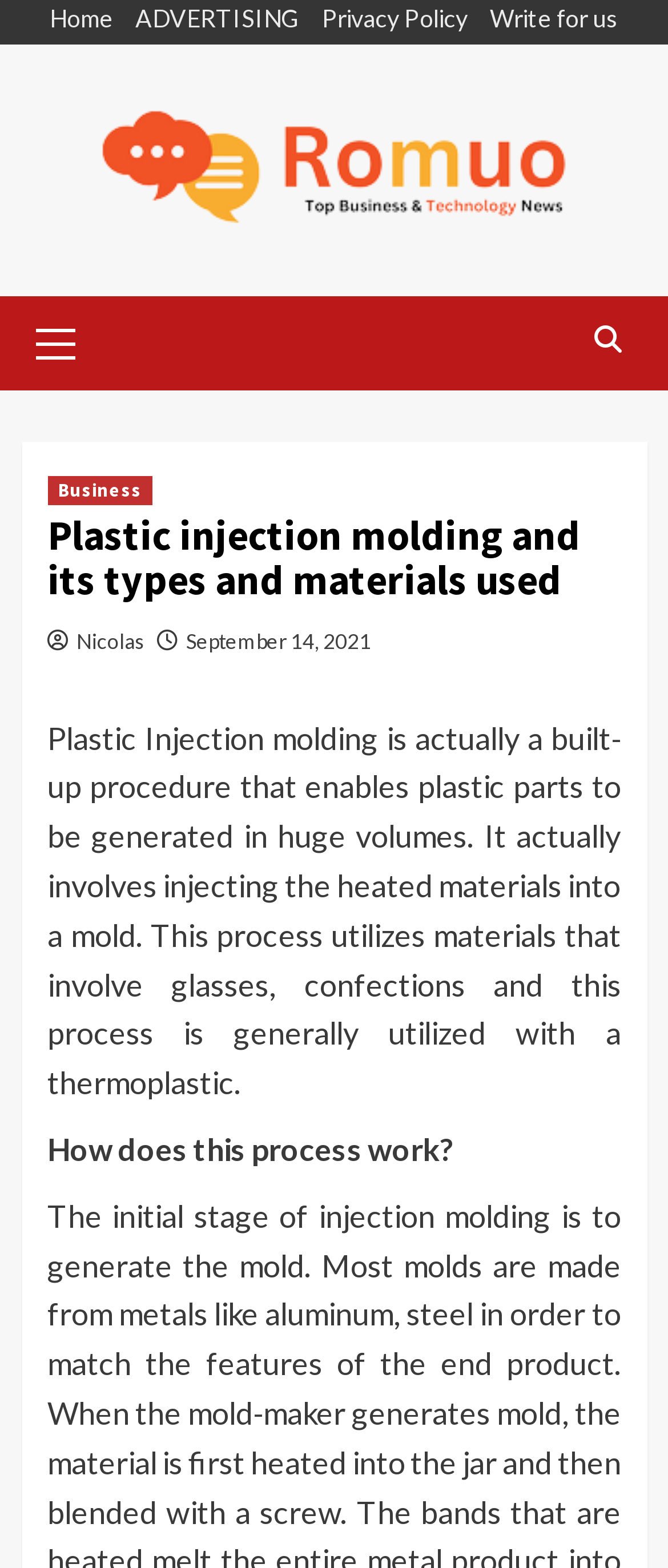Determine the bounding box coordinates for the UI element matching this description: "Privacy Policy".

[0.456, 0.001, 0.7, 0.028]